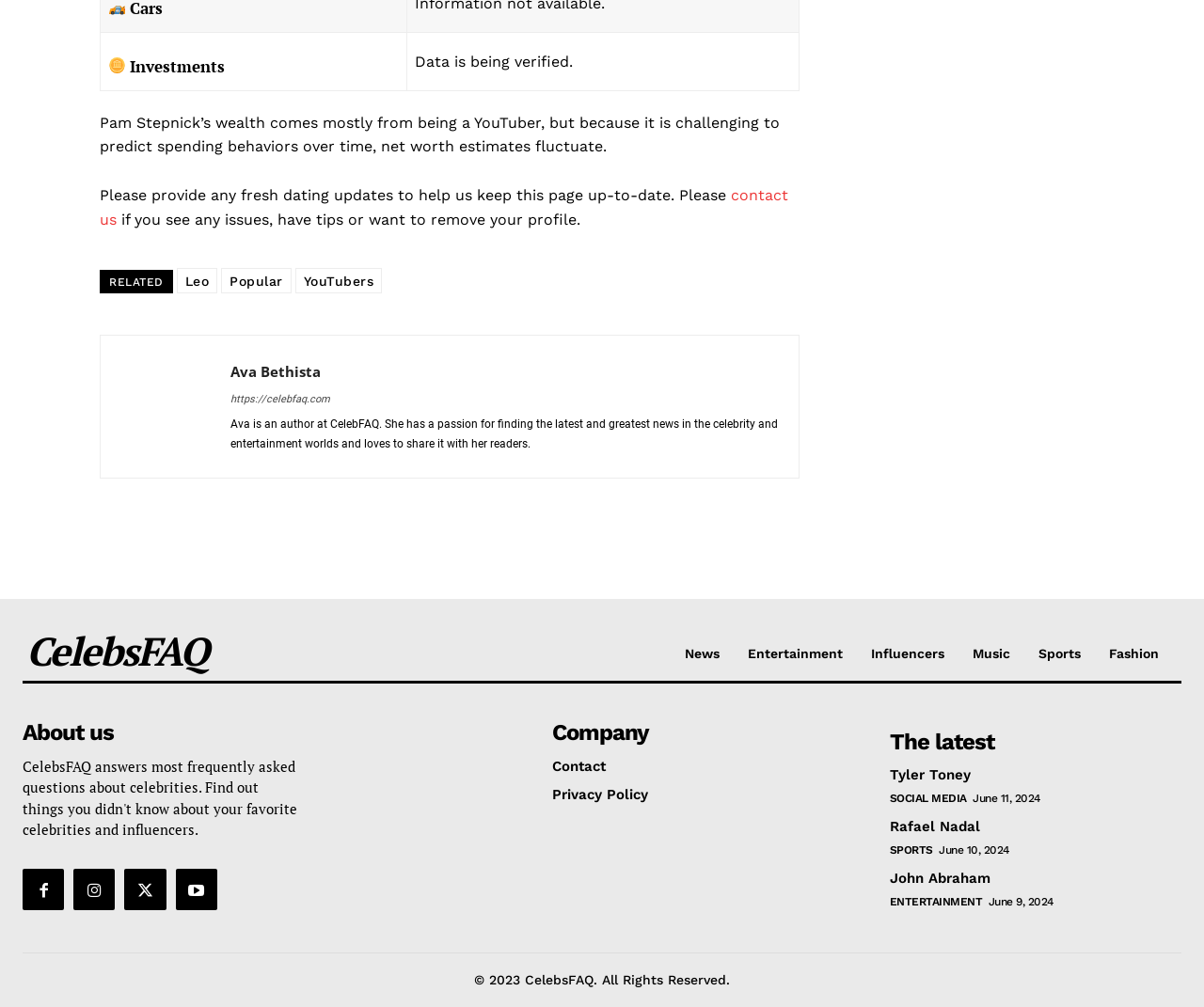Please find the bounding box coordinates of the section that needs to be clicked to achieve this instruction: "Read about 'Tyler Toney'".

[0.739, 0.761, 0.981, 0.778]